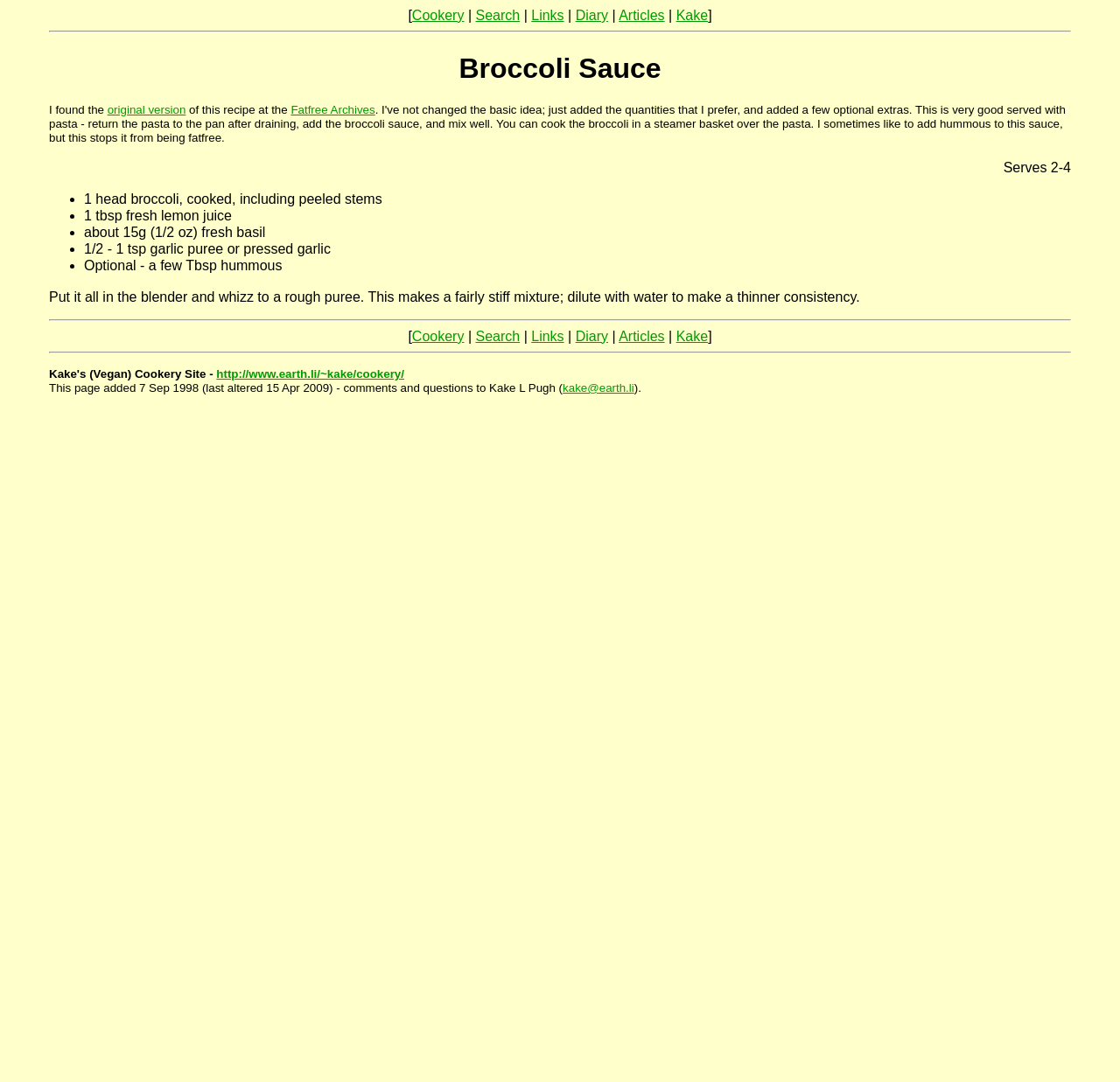What is the purpose of the blender in the recipe?
Based on the image, give a concise answer in the form of a single word or short phrase.

To make a rough puree